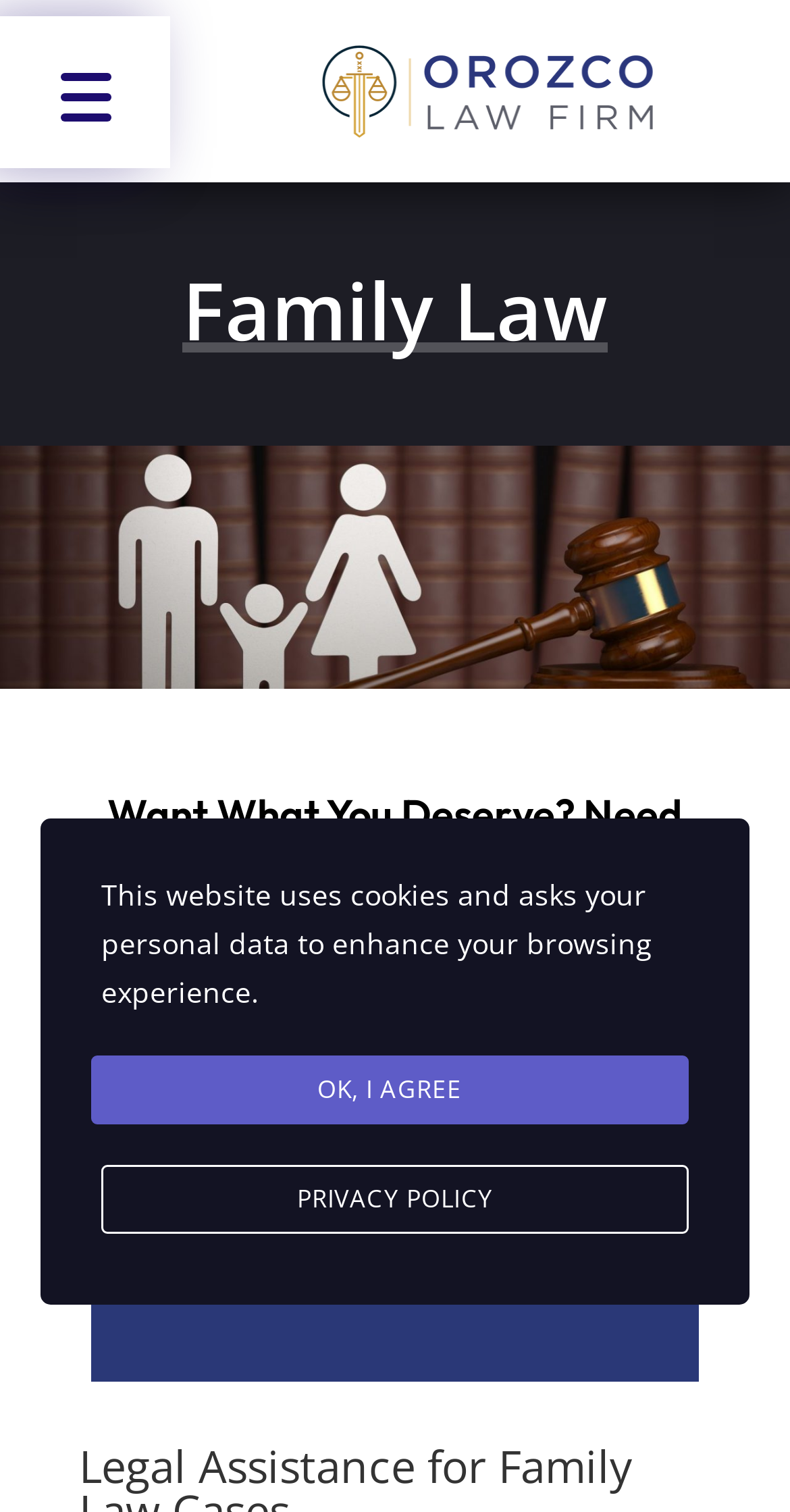What is the location served by Orozco Law Firm?
Look at the image and answer with only one word or phrase.

Chula Vista, CA